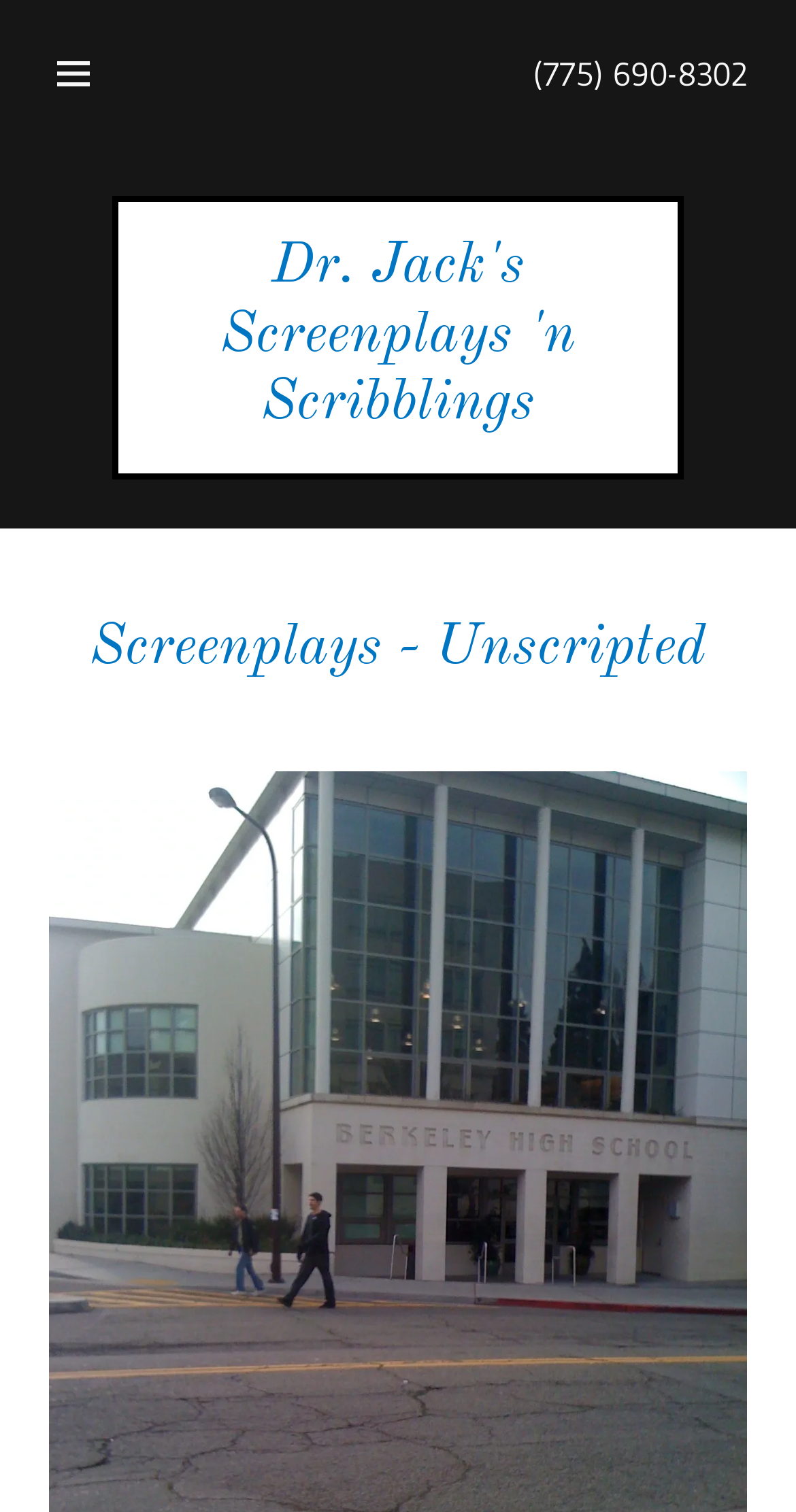Find the bounding box coordinates for the HTML element described as: "(775) 690-8302". The coordinates should consist of four float values between 0 and 1, i.e., [left, top, right, bottom].

[0.669, 0.035, 0.938, 0.062]